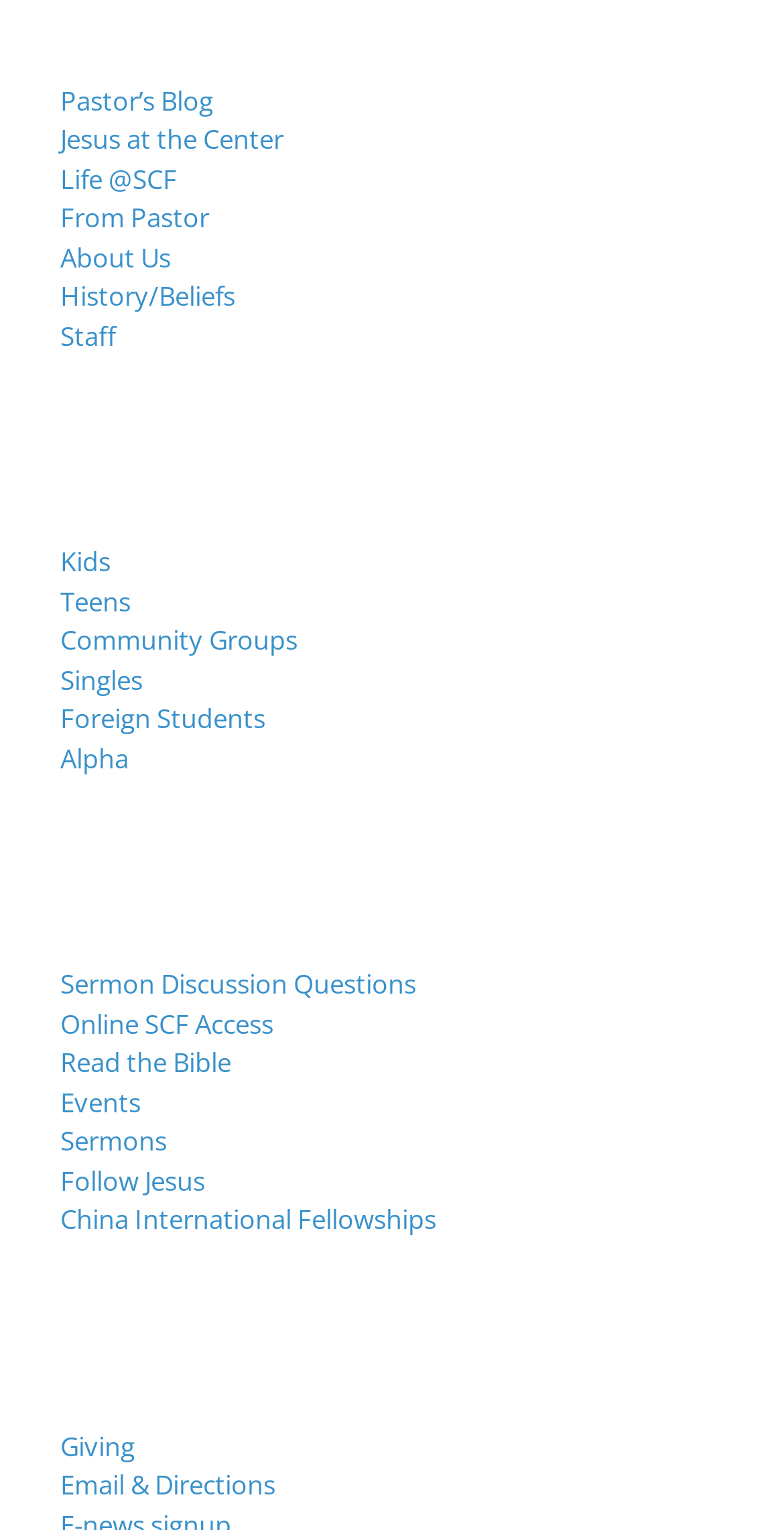Predict the bounding box coordinates of the area that should be clicked to accomplish the following instruction: "Read Pastor's Blog". The bounding box coordinates should consist of four float numbers between 0 and 1, i.e., [left, top, right, bottom].

[0.077, 0.053, 0.272, 0.077]